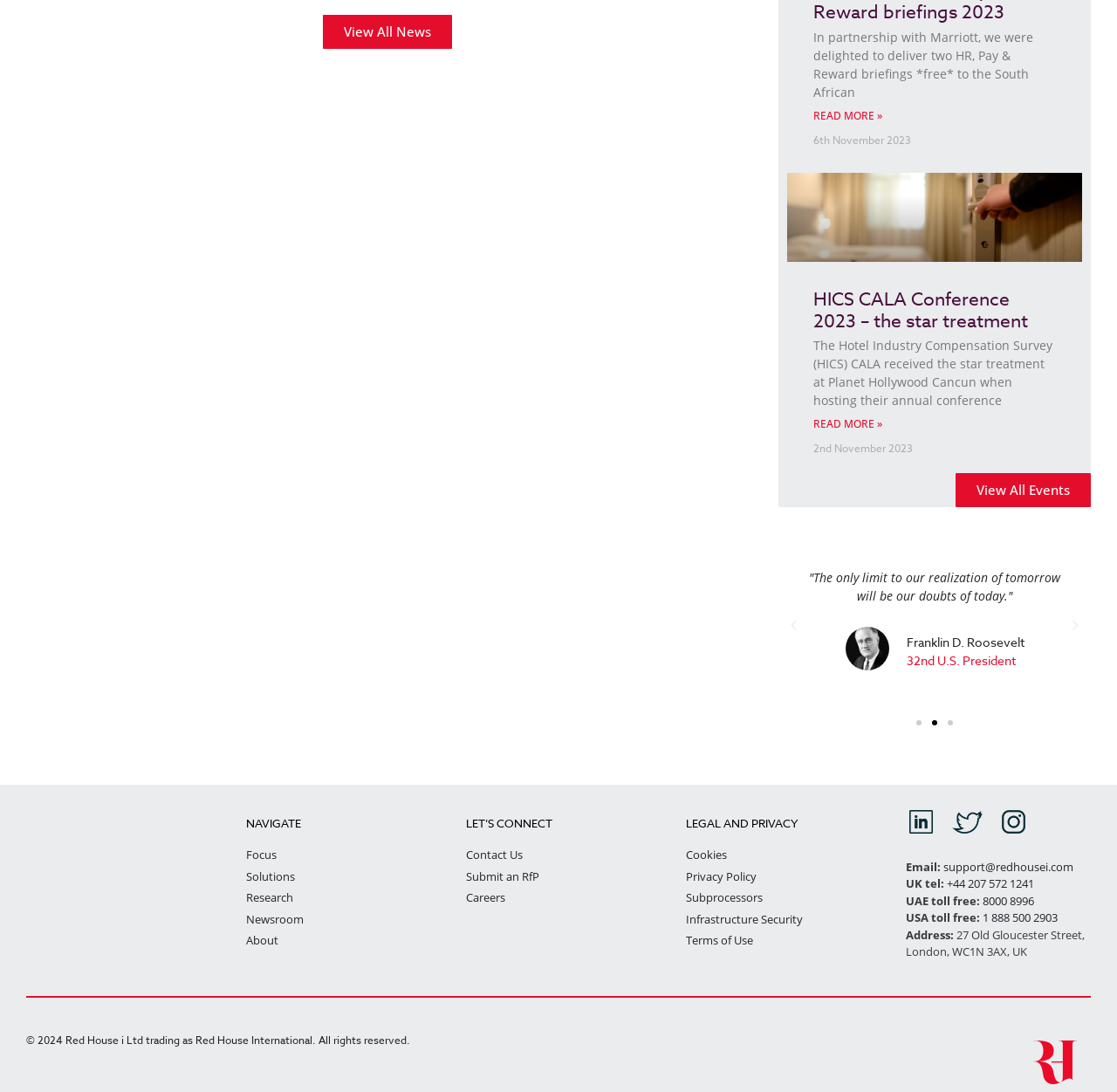Please specify the bounding box coordinates of the element that should be clicked to execute the given instruction: 'Contact us'. Ensure the coordinates are four float numbers between 0 and 1, expressed as [left, top, right, bottom].

[0.417, 0.776, 0.468, 0.79]